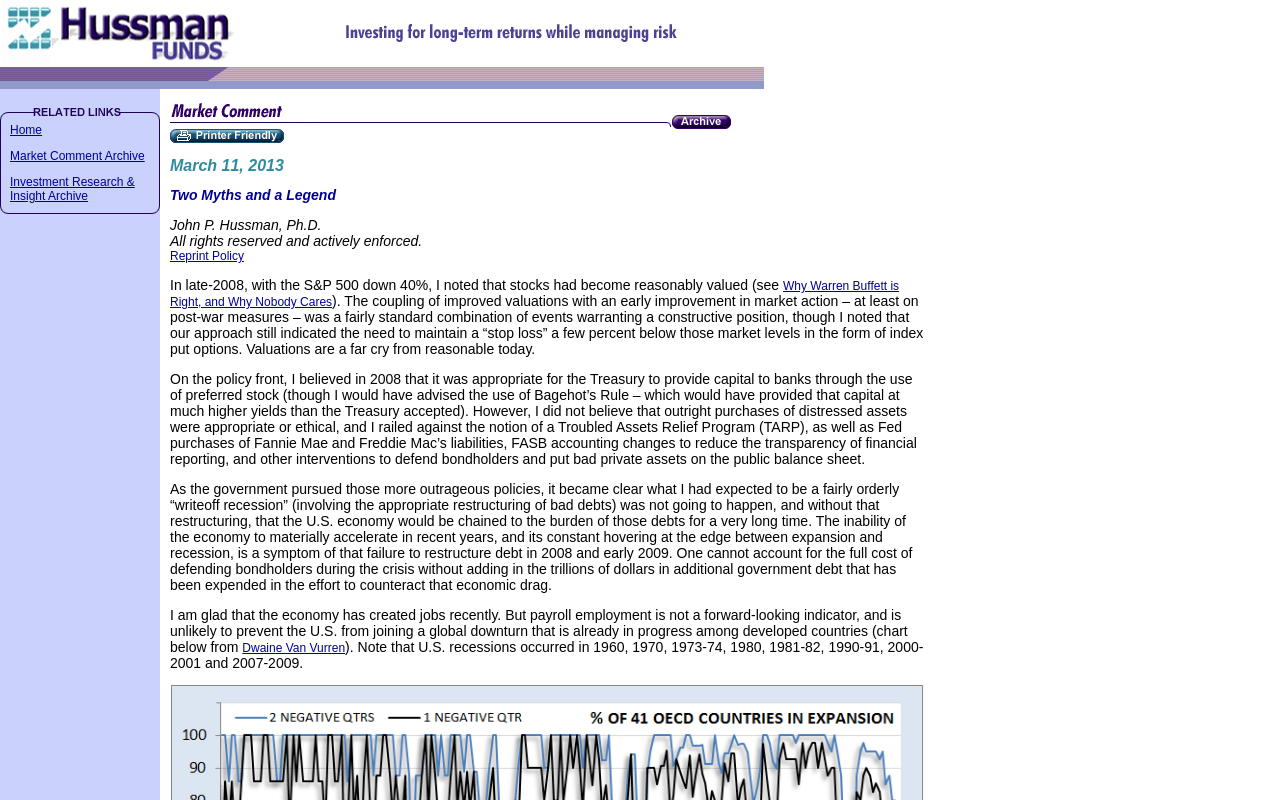Can you find the bounding box coordinates for the element that needs to be clicked to execute this instruction: "Click the Hussman Funds link"? The coordinates should be given as four float numbers between 0 and 1, i.e., [left, top, right, bottom].

[0.0, 0.069, 0.202, 0.086]